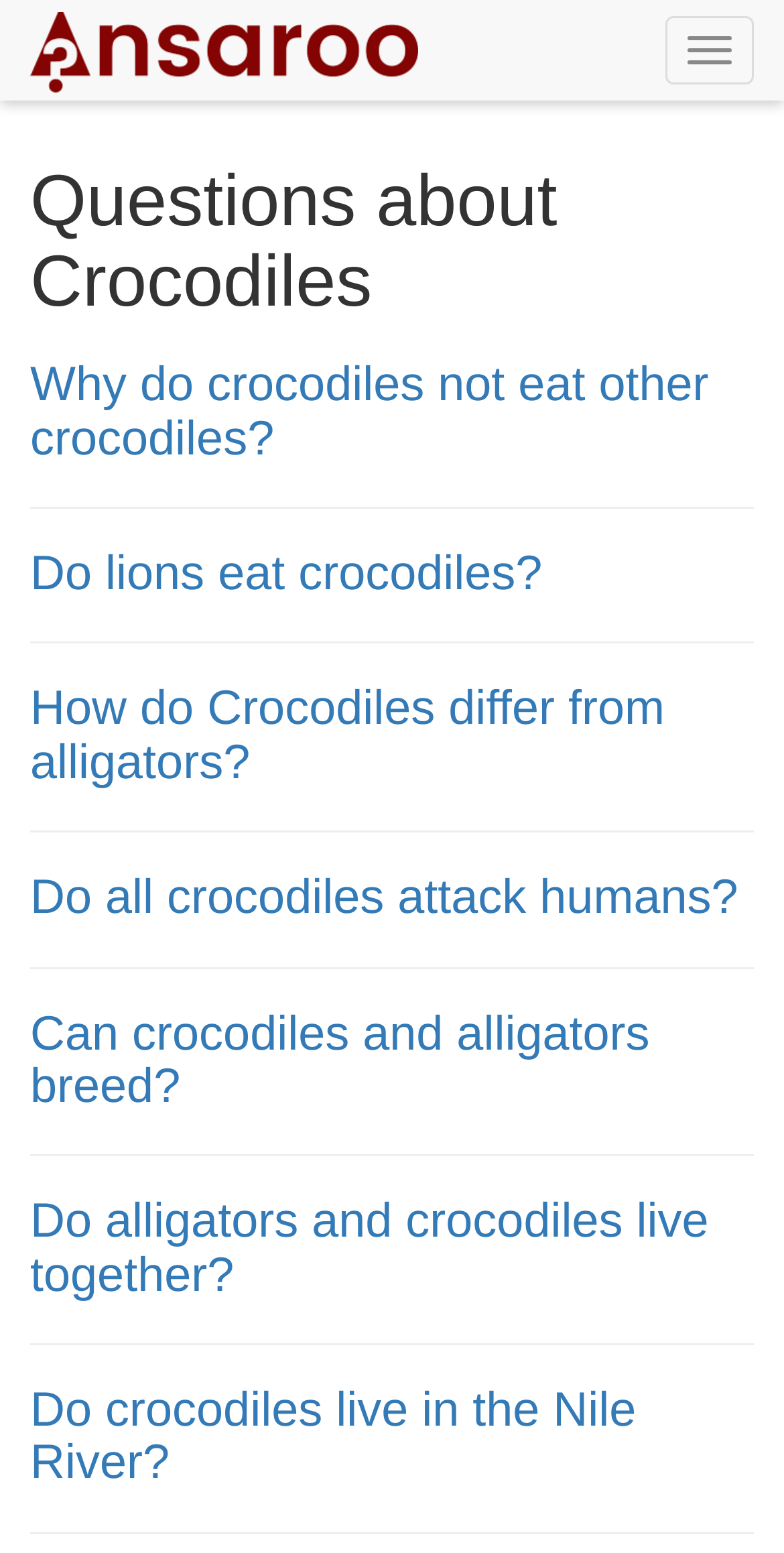Determine the bounding box coordinates of the clickable element to achieve the following action: 'Toggle navigation'. Provide the coordinates as four float values between 0 and 1, formatted as [left, top, right, bottom].

[0.849, 0.01, 0.962, 0.054]